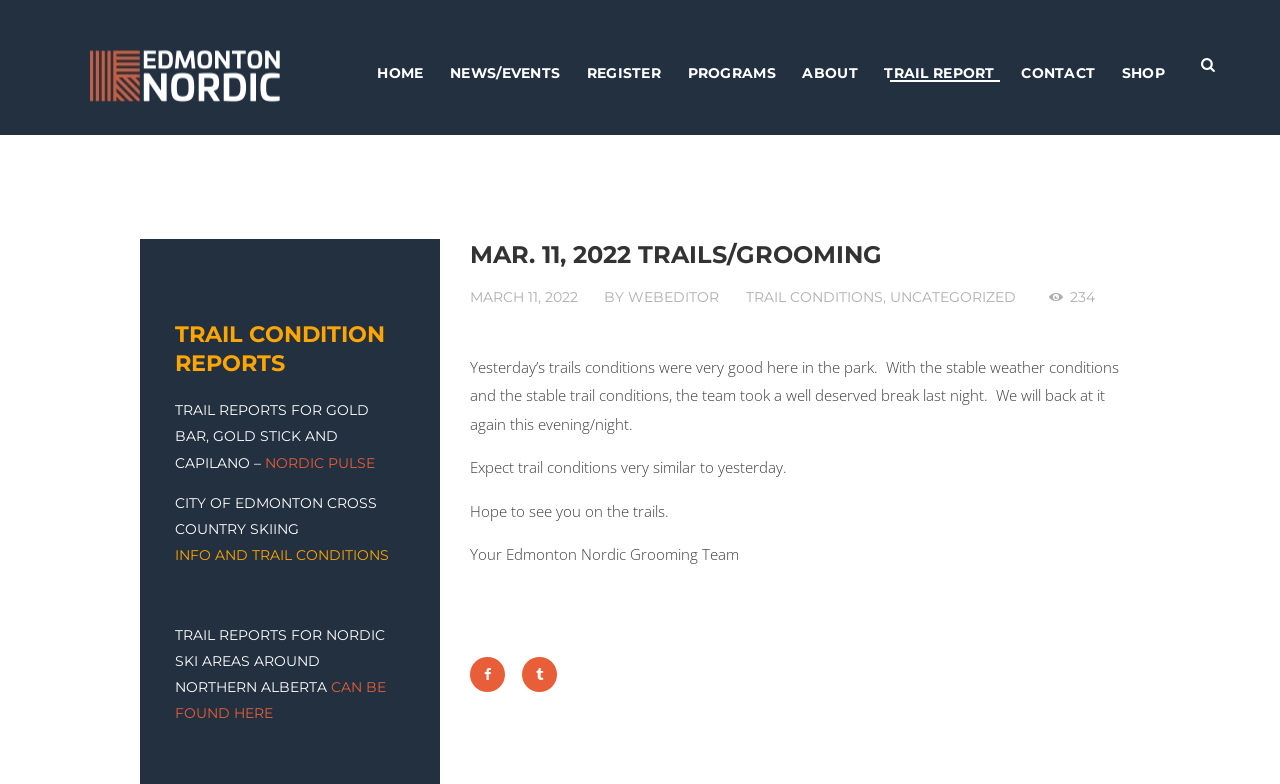Please provide the bounding box coordinates in the format (top-left x, top-left y, bottom-right x, bottom-right y). Remember, all values are floating point numbers between 0 and 1. What is the bounding box coordinate of the region described as: Uncategorized

[0.695, 0.368, 0.794, 0.391]